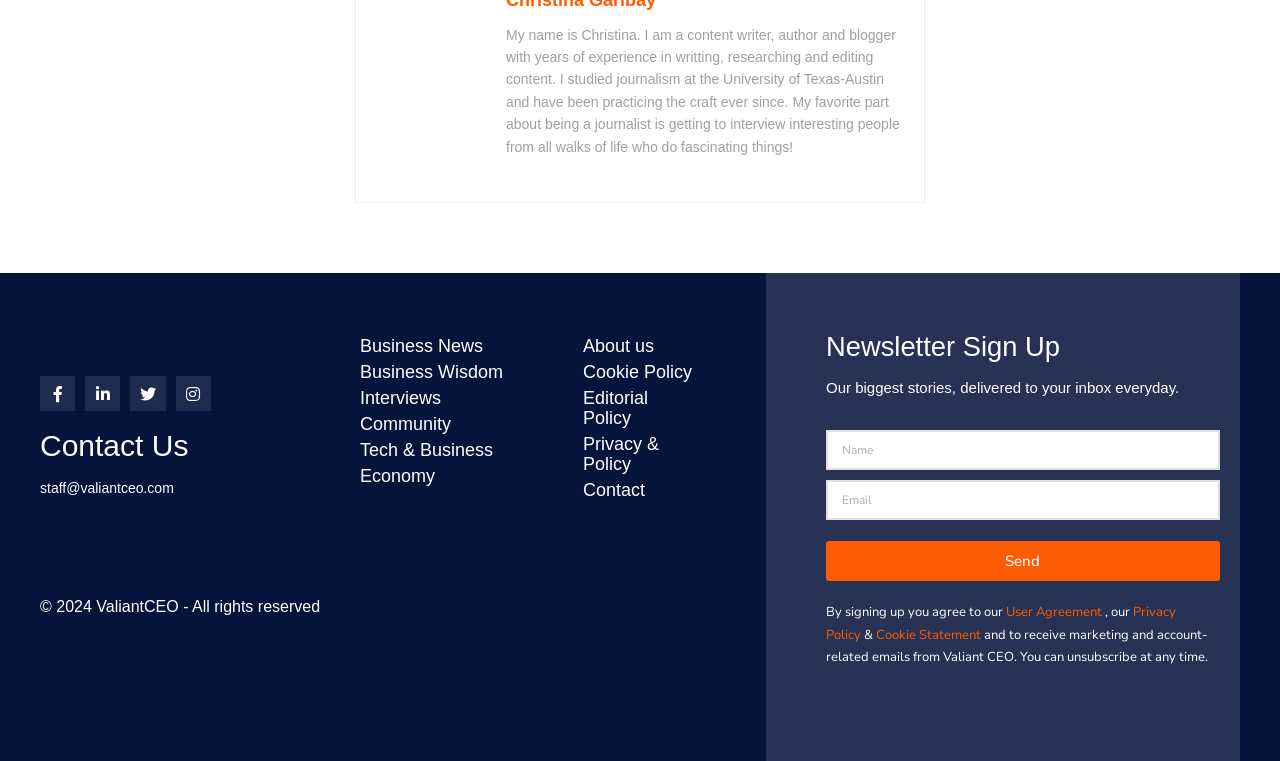Identify the bounding box of the HTML element described here: "Why Knit". Provide the coordinates as four float numbers between 0 and 1: [left, top, right, bottom].

None